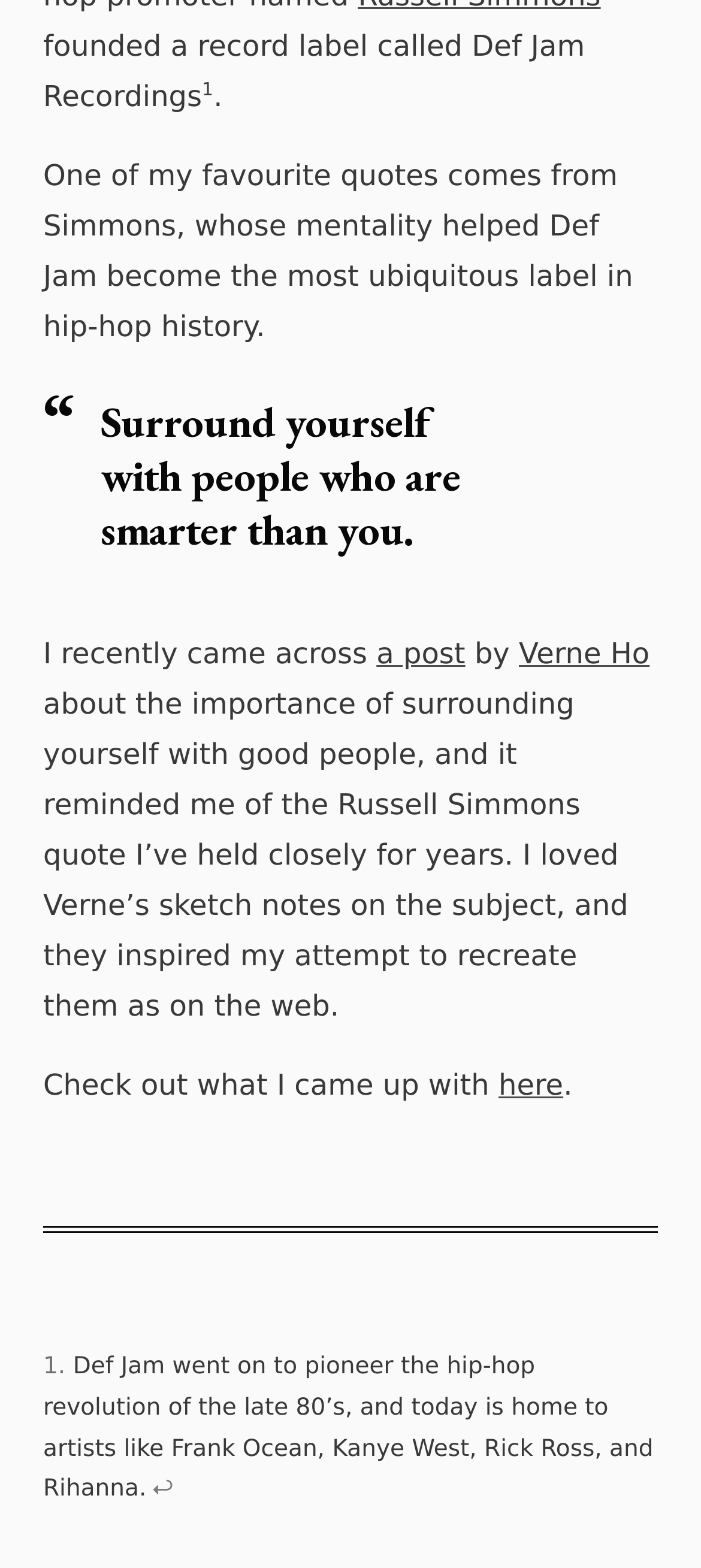Given the description of a UI element: "a post", identify the bounding box coordinates of the matching element in the webpage screenshot.

[0.537, 0.406, 0.664, 0.428]